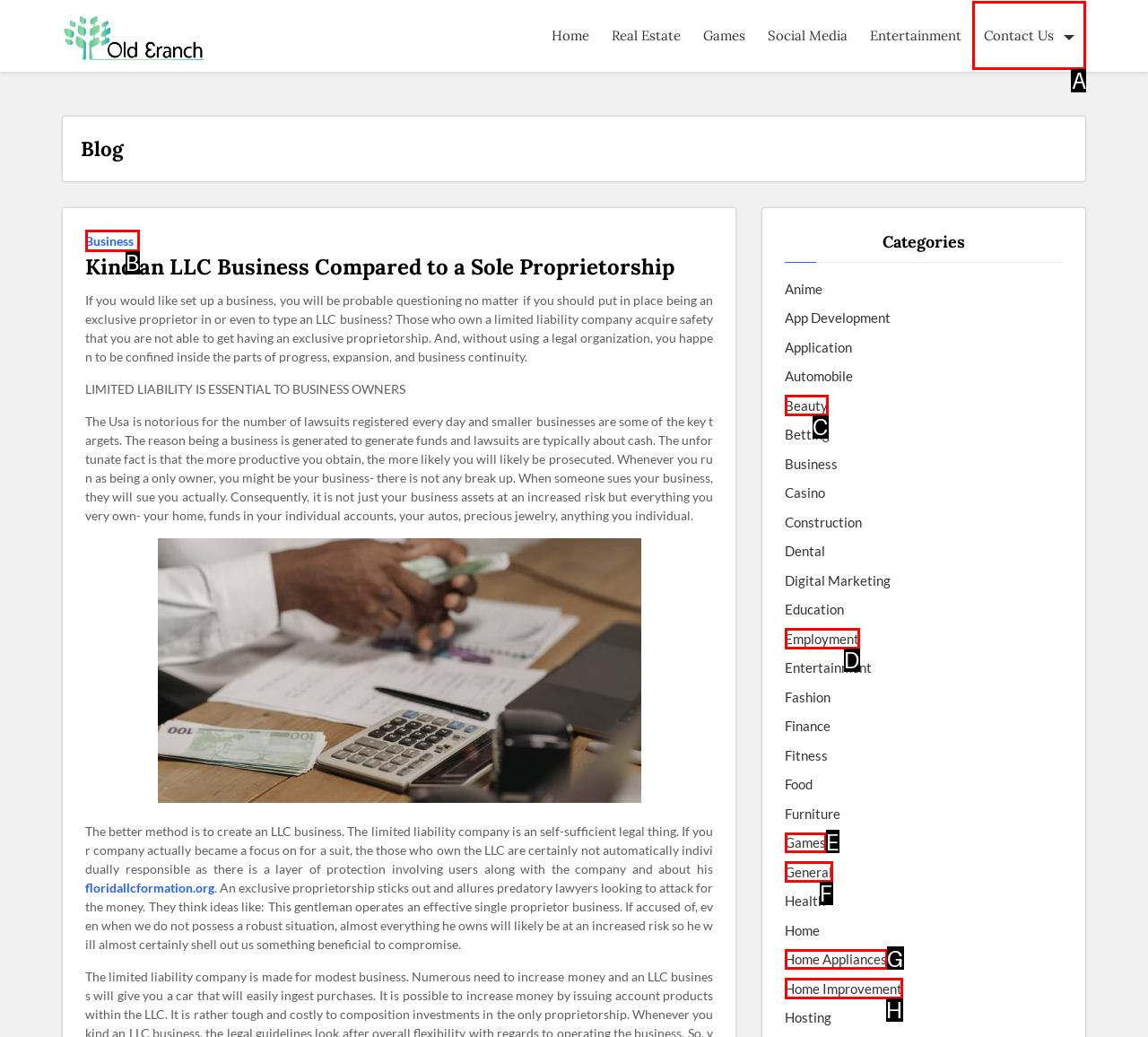Determine the appropriate lettered choice for the task: Click on the 'Contact Us' link. Reply with the correct letter.

A